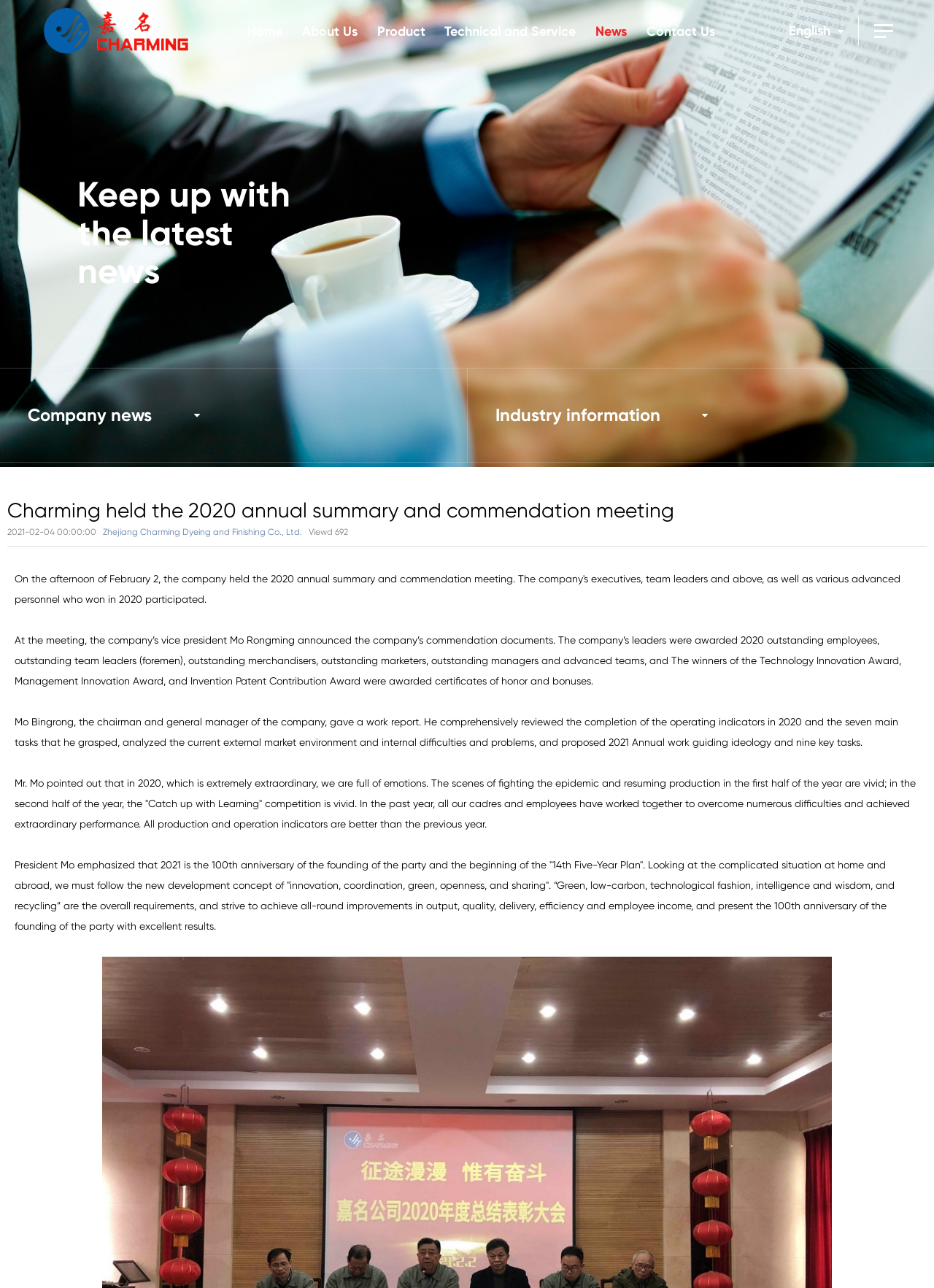Given the following UI element description: "alt="Metalorad Valjevo"", find the bounding box coordinates in the webpage screenshot.

None